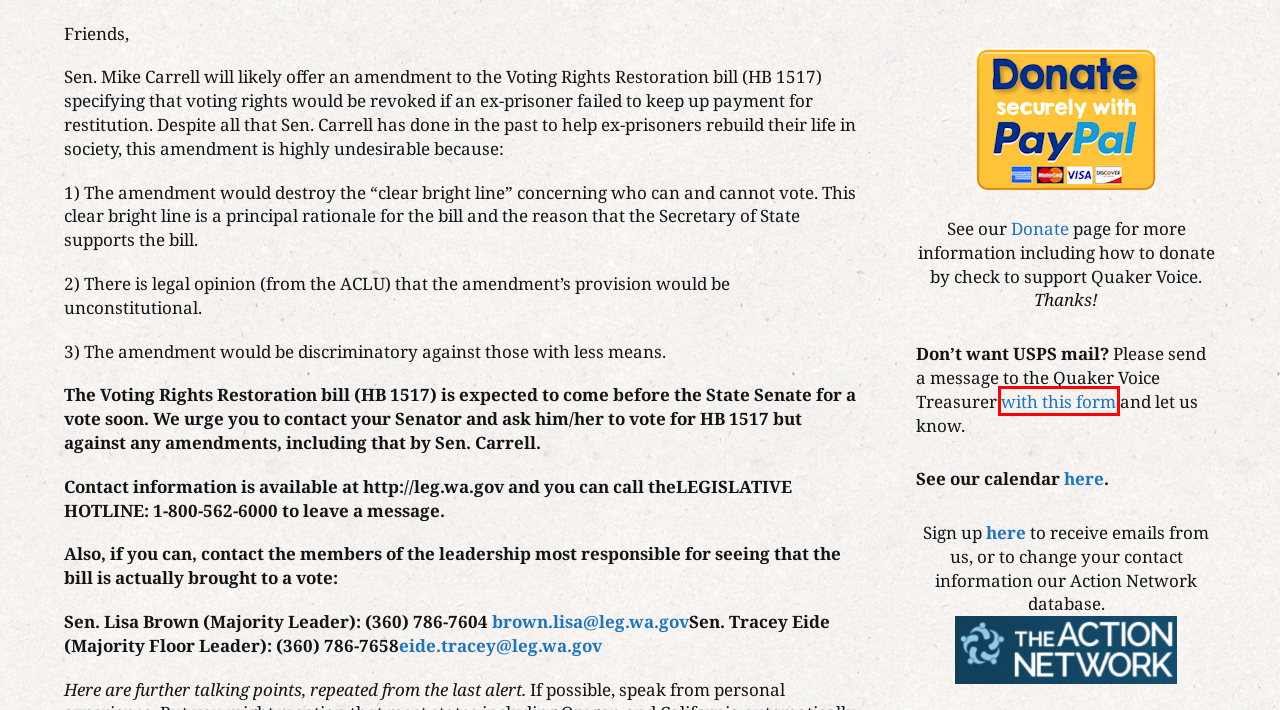You are presented with a screenshot of a webpage with a red bounding box. Select the webpage description that most closely matches the new webpage after clicking the element inside the red bounding box. The options are:
A. QV Archive Archives — Quaker Voice
B. Contact the Quaker Voice Treasurer, Noell Krughoff — Quaker Voice
C. Home — Quaker Voice
D. Calendar — Quaker Voice
E. Testimonies and Issue Areas — Quaker Voice
F. Sign Up! — Quaker Voice
G. Contact Us at Quaker Voice — Quaker Voice
H. QV Webspinner, Author at Quaker Voice

B